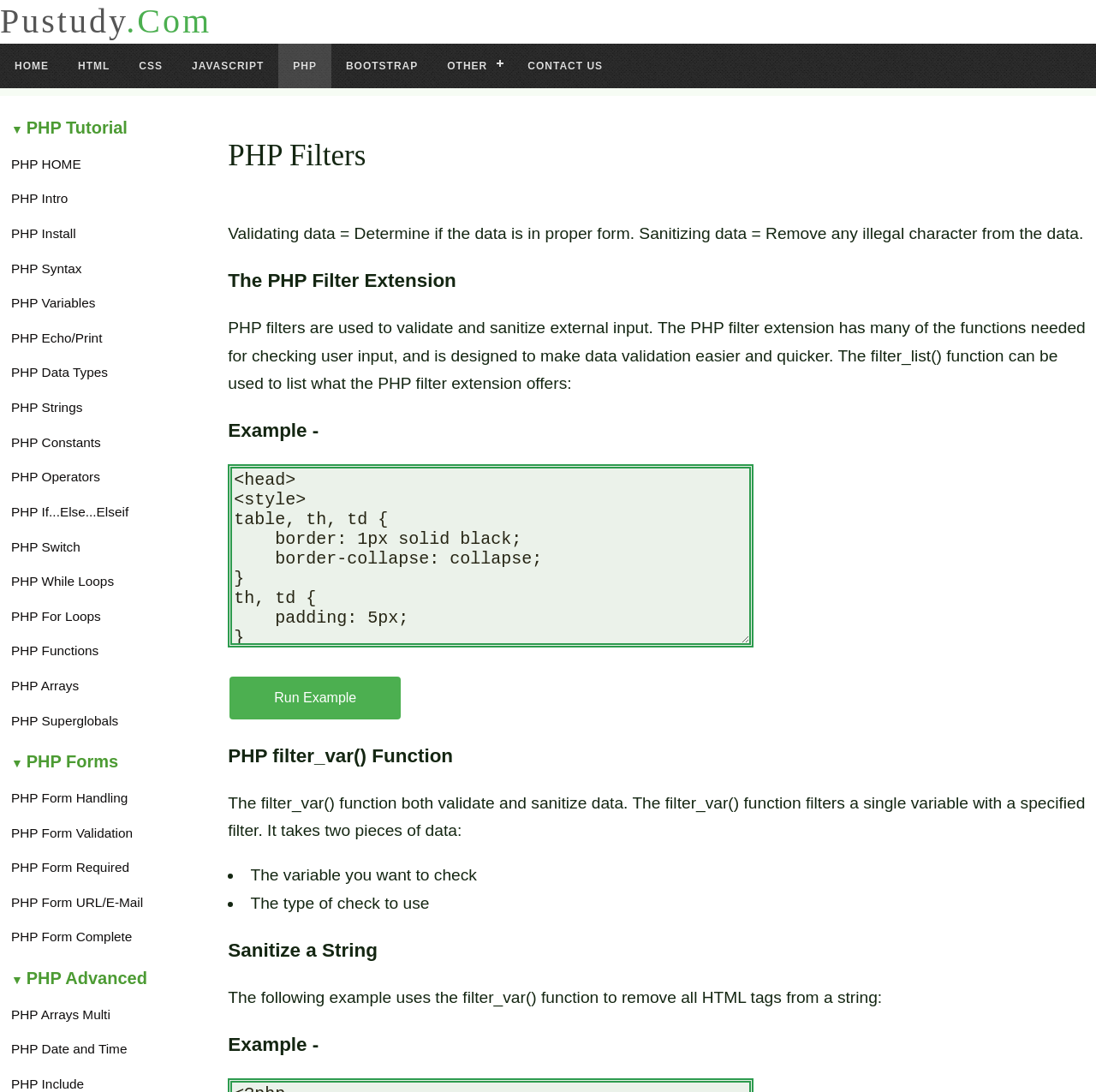Find the bounding box coordinates of the area that needs to be clicked in order to achieve the following instruction: "Run the example". The coordinates should be specified as four float numbers between 0 and 1, i.e., [left, top, right, bottom].

[0.208, 0.63, 0.367, 0.646]